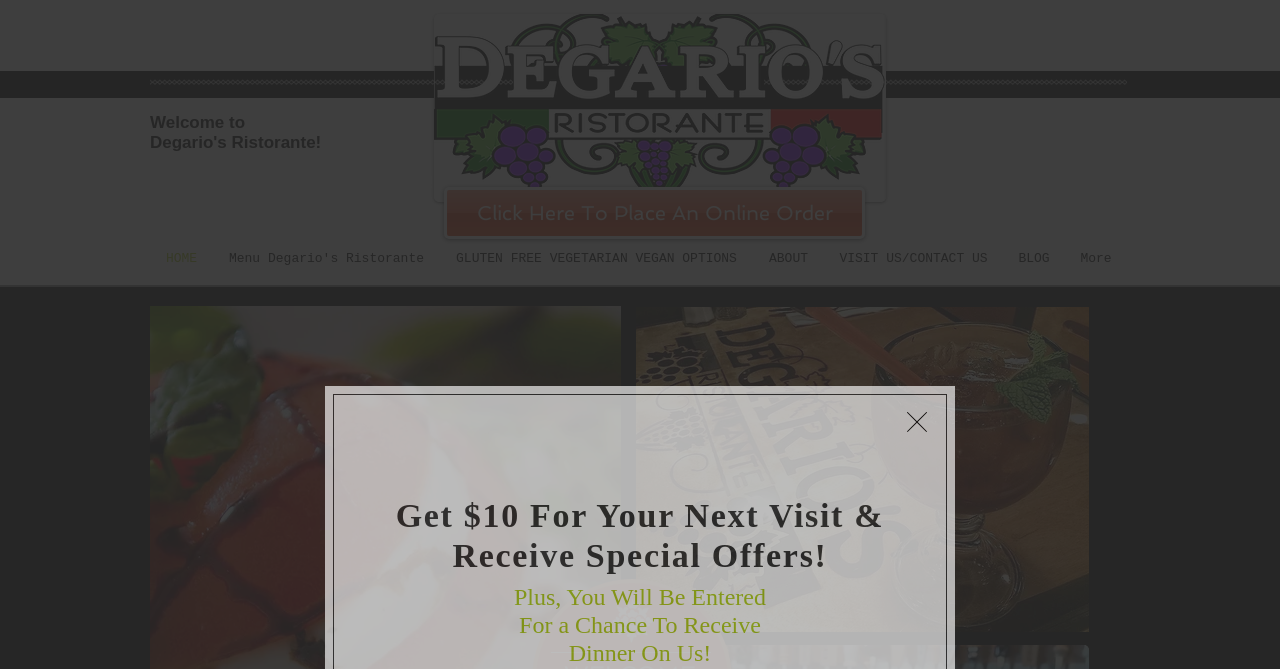Given the description ABOUT, predict the bounding box coordinates of the UI element. Ensure the coordinates are in the format (top-left x, top-left y, bottom-right x, bottom-right y) and all values are between 0 and 1.

[0.588, 0.365, 0.644, 0.41]